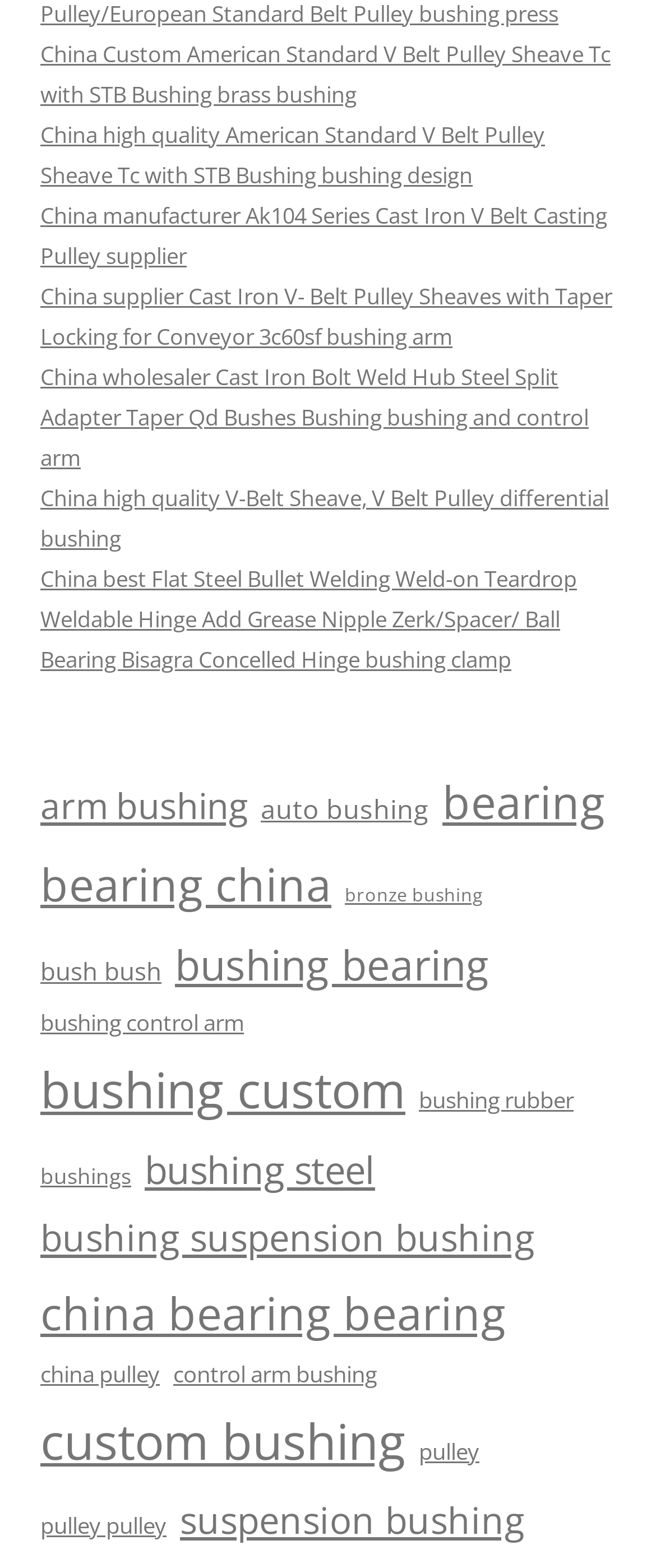Carefully examine the image and provide an in-depth answer to the question: How many items are listed under 'bearing china'?

According to the link 'bearing china (60 items)', there are 60 items listed under this category.